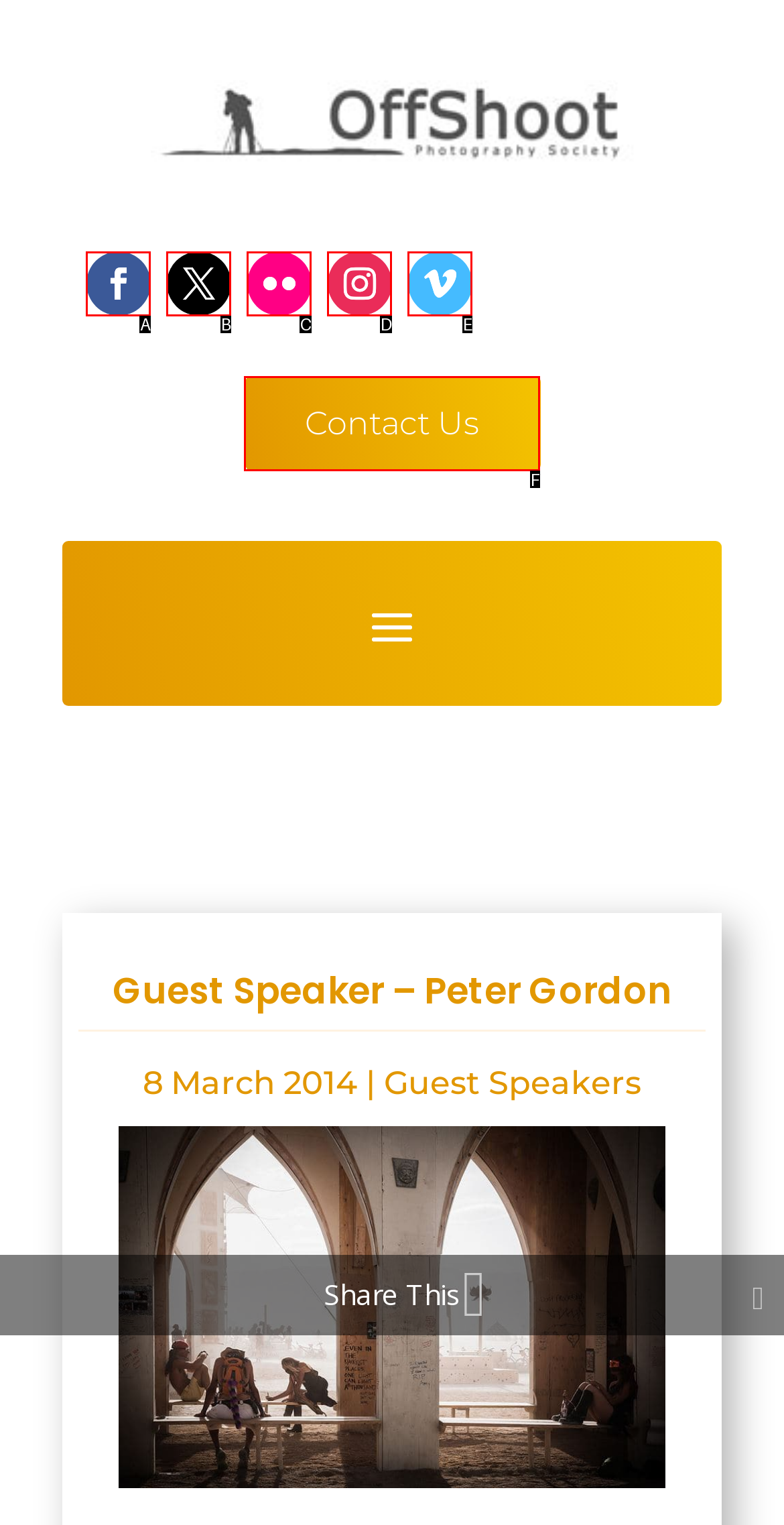Which lettered option matches the following description: Terms & Conditions
Provide the letter of the matching option directly.

None